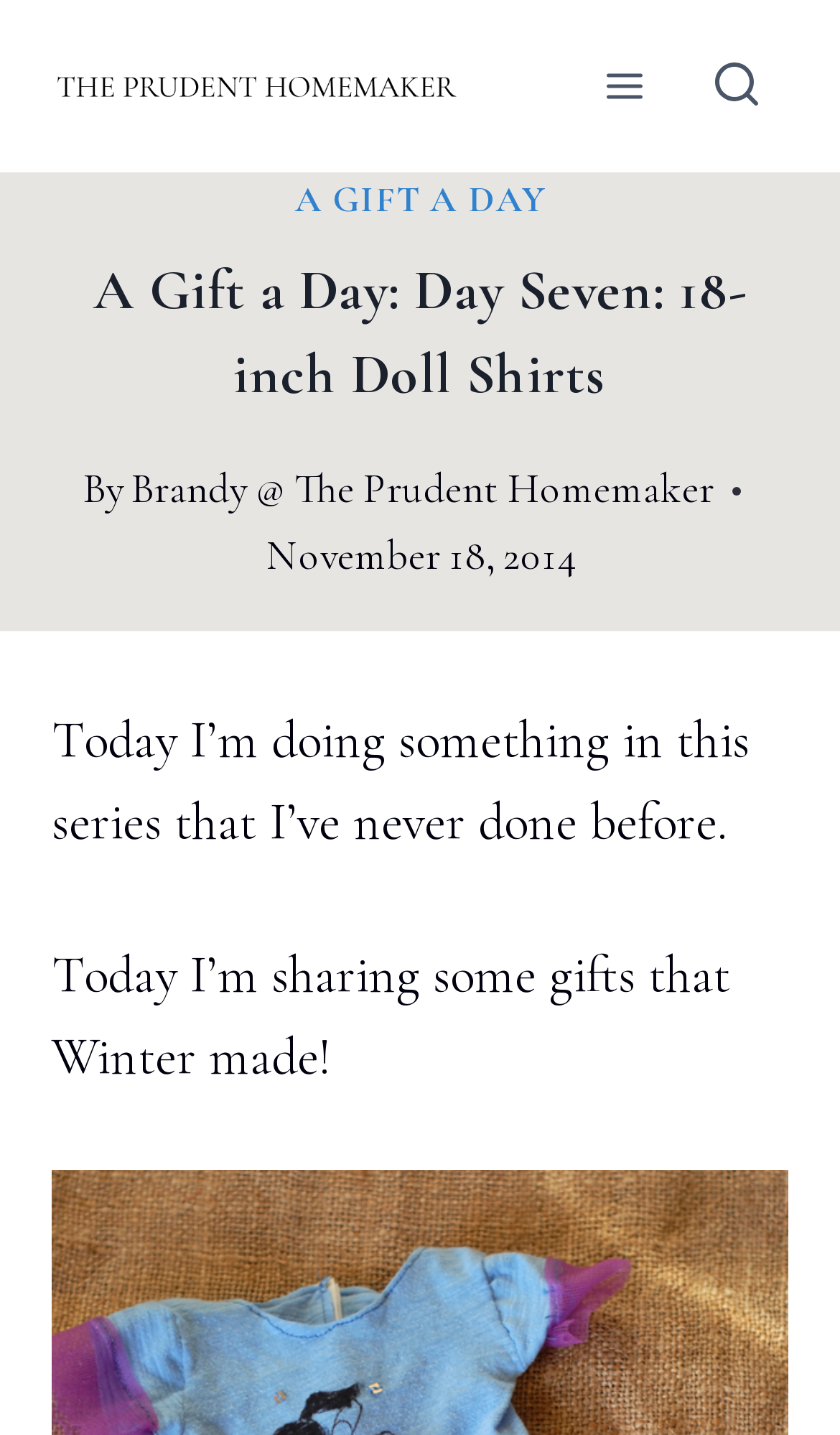Determine the webpage's heading and output its text content.

A Gift a Day: Day Seven: 18-inch Doll Shirts